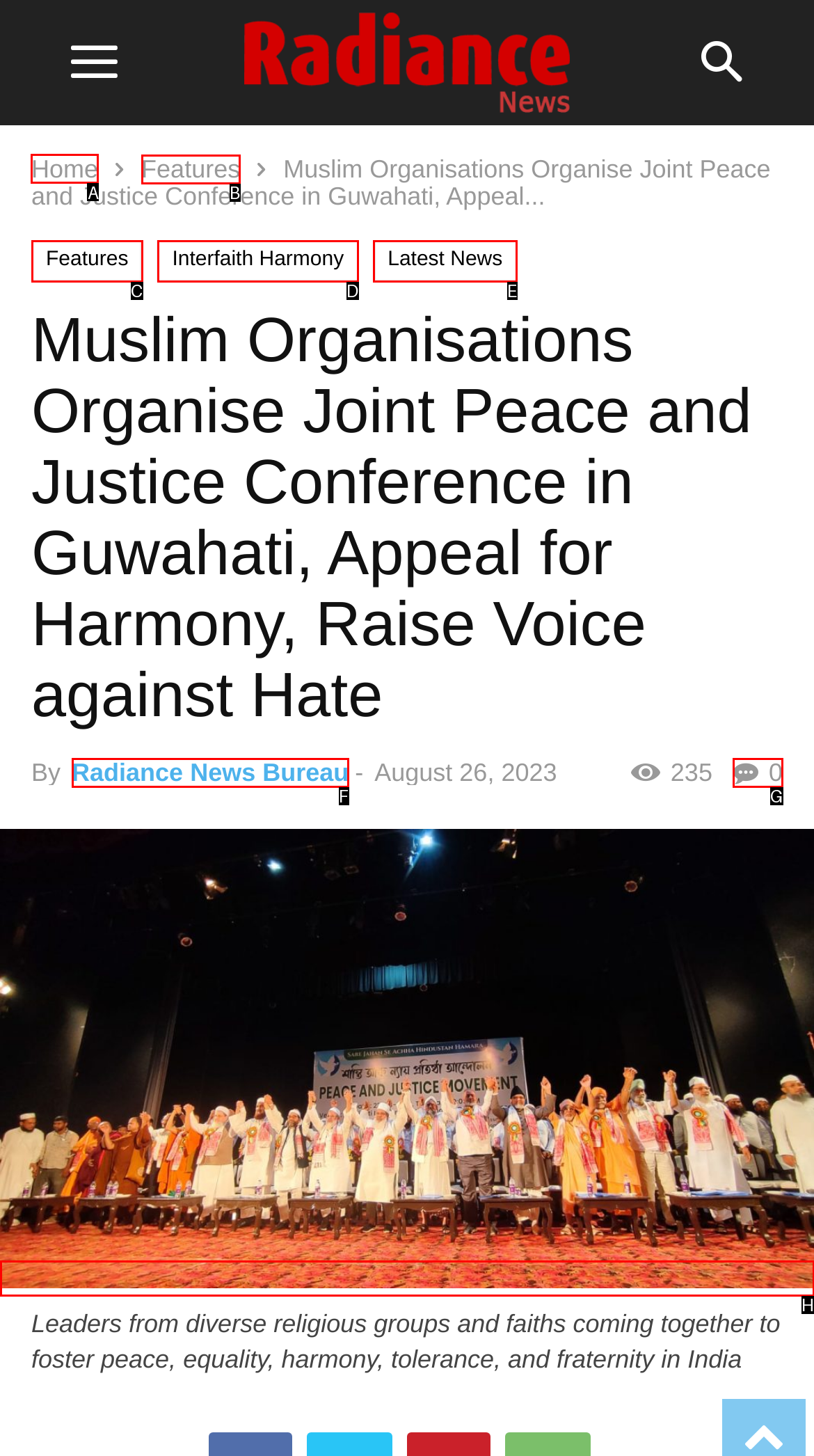Which option should be clicked to execute the task: go to home page?
Reply with the letter of the chosen option.

A